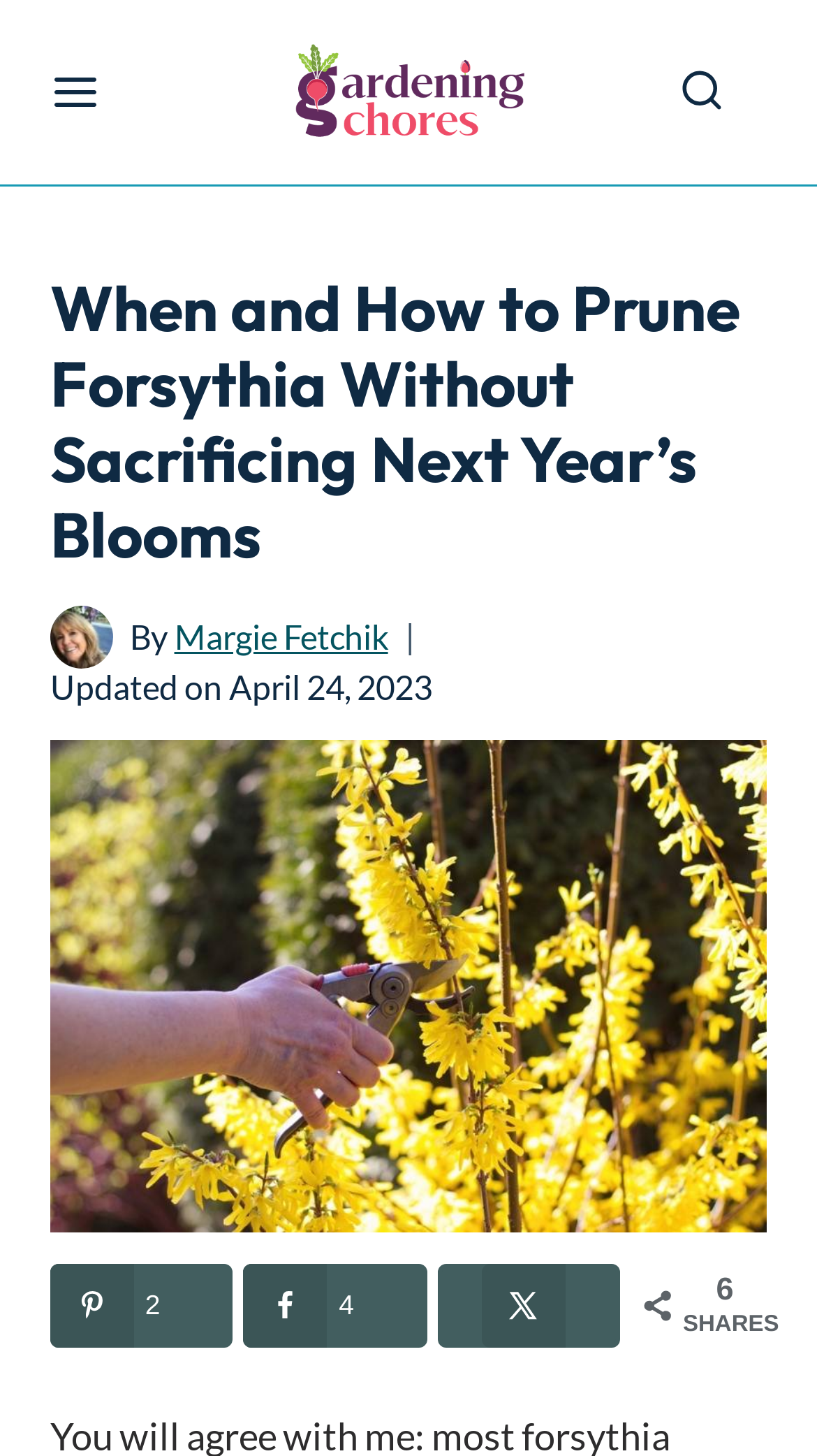Specify the bounding box coordinates for the region that must be clicked to perform the given instruction: "Open the menu".

[0.062, 0.046, 0.123, 0.081]